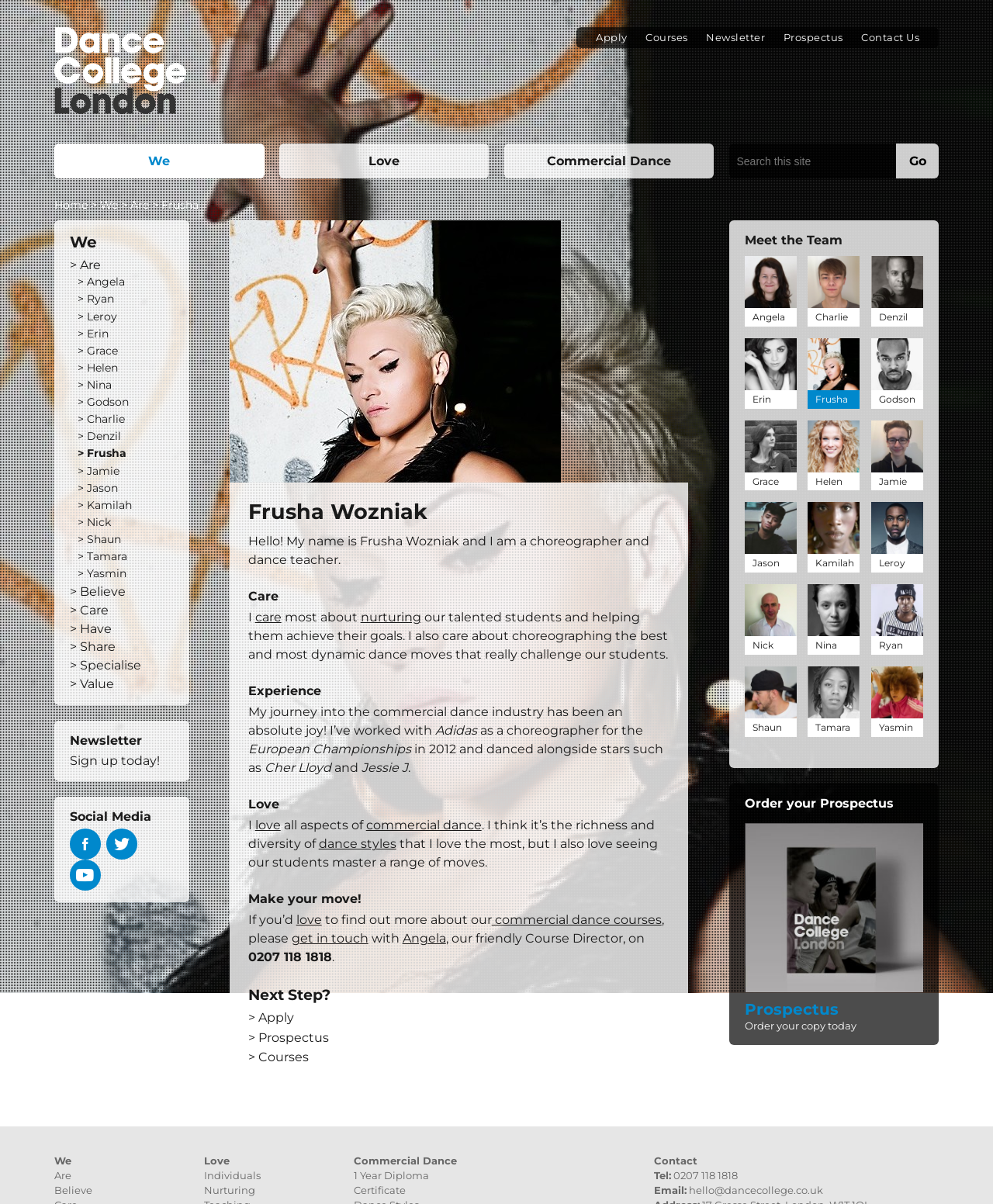Find and provide the bounding box coordinates for the UI element described here: "> Specialise". The coordinates should be given as four float numbers between 0 and 1: [left, top, right, bottom].

[0.07, 0.546, 0.175, 0.559]